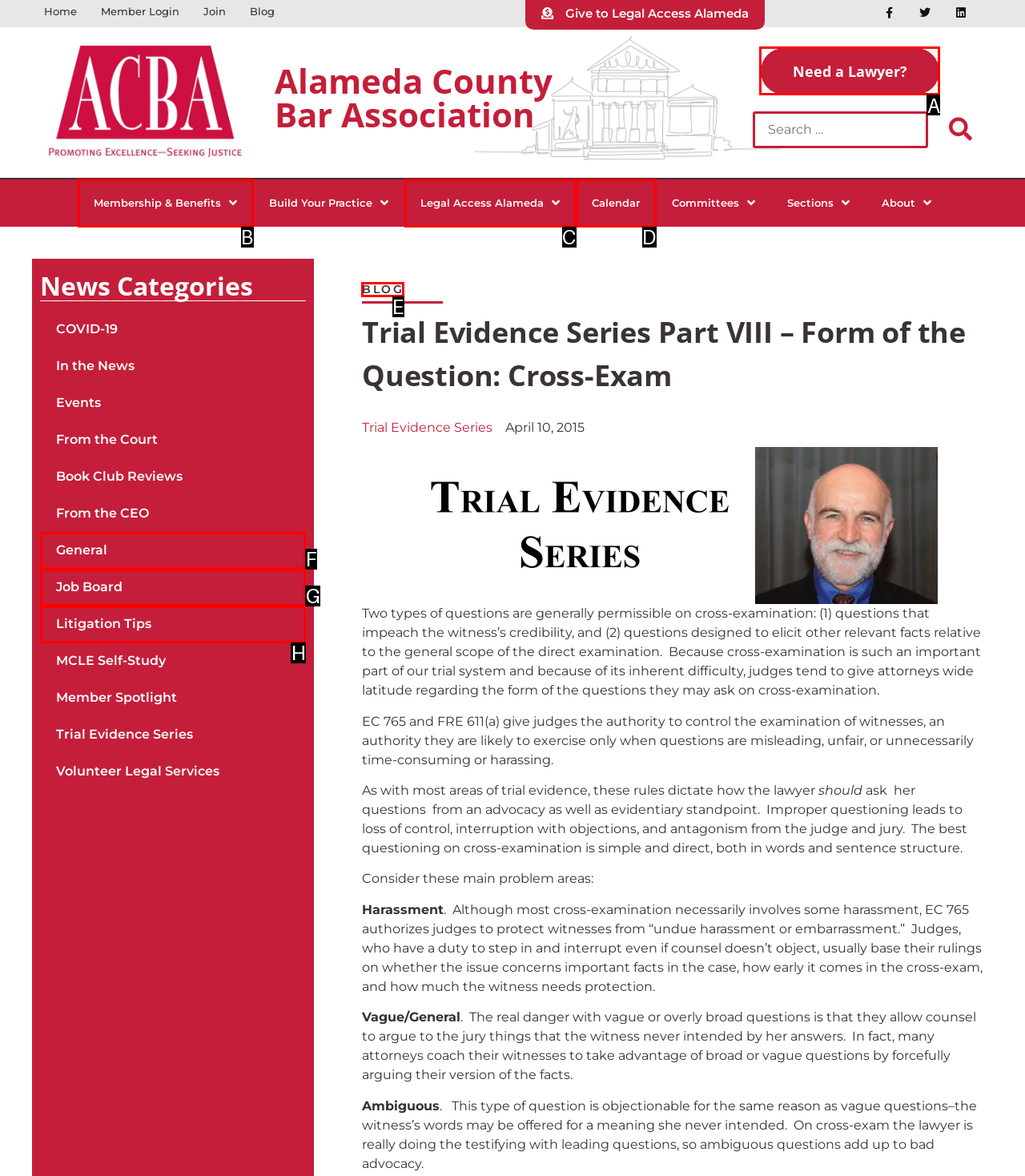Please identify the UI element that matches the description: Membership & Benefits
Respond with the letter of the correct option.

B